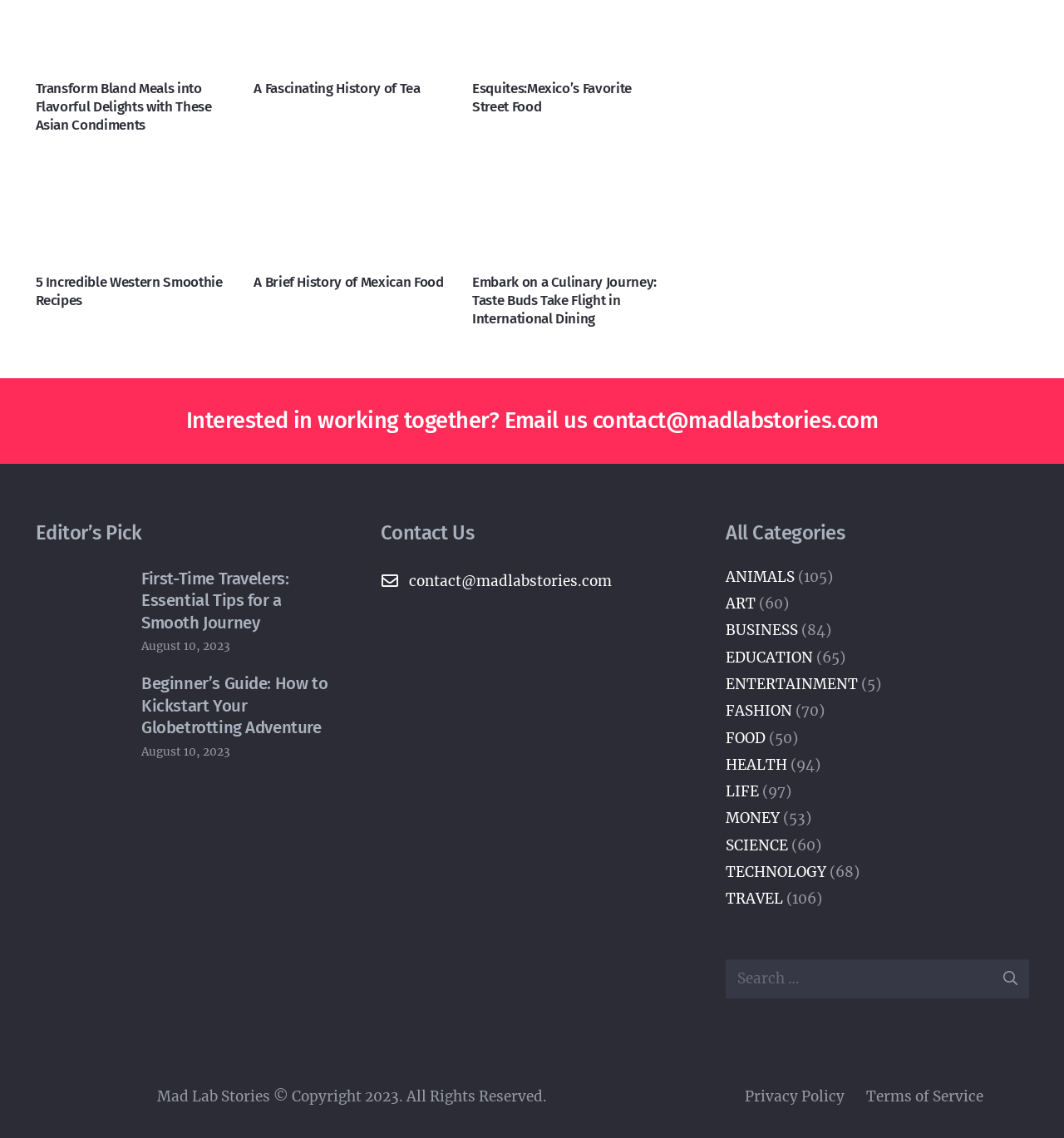Identify the bounding box coordinates of the section to be clicked to complete the task described by the following instruction: "View all categories". The coordinates should be four float numbers between 0 and 1, formatted as [left, top, right, bottom].

[0.682, 0.457, 0.967, 0.48]